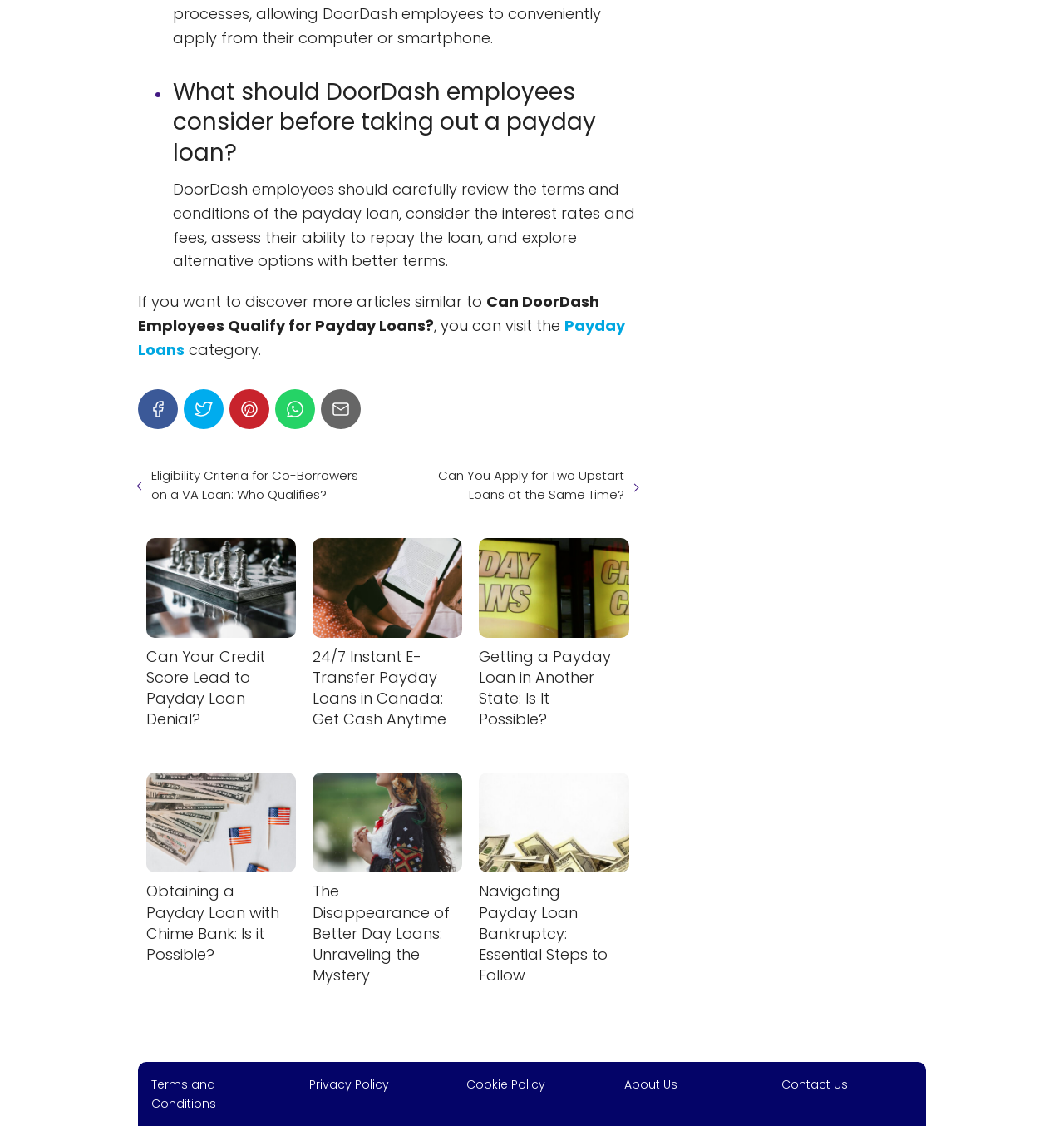Given the description of a UI element: "Resources", identify the bounding box coordinates of the matching element in the webpage screenshot.

None